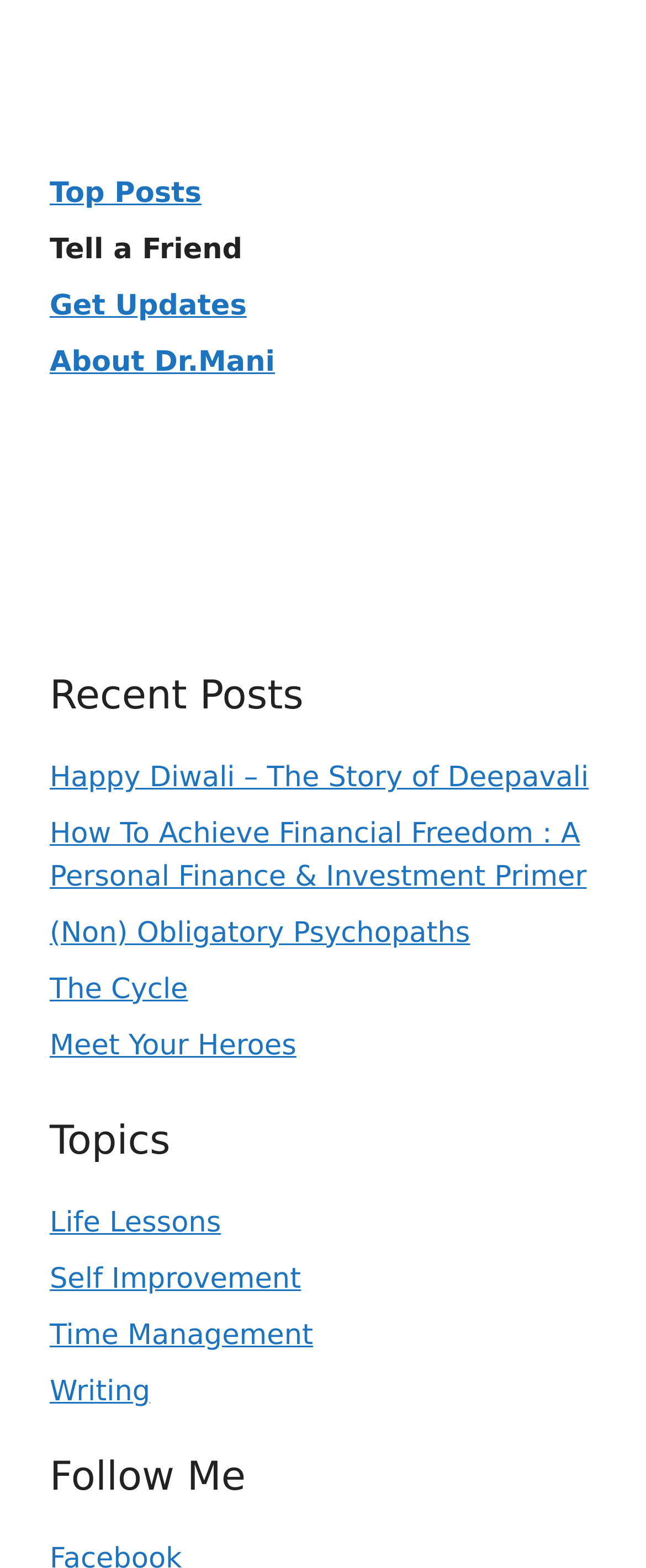Provide the bounding box coordinates for the UI element that is described as: "Severin Films".

None